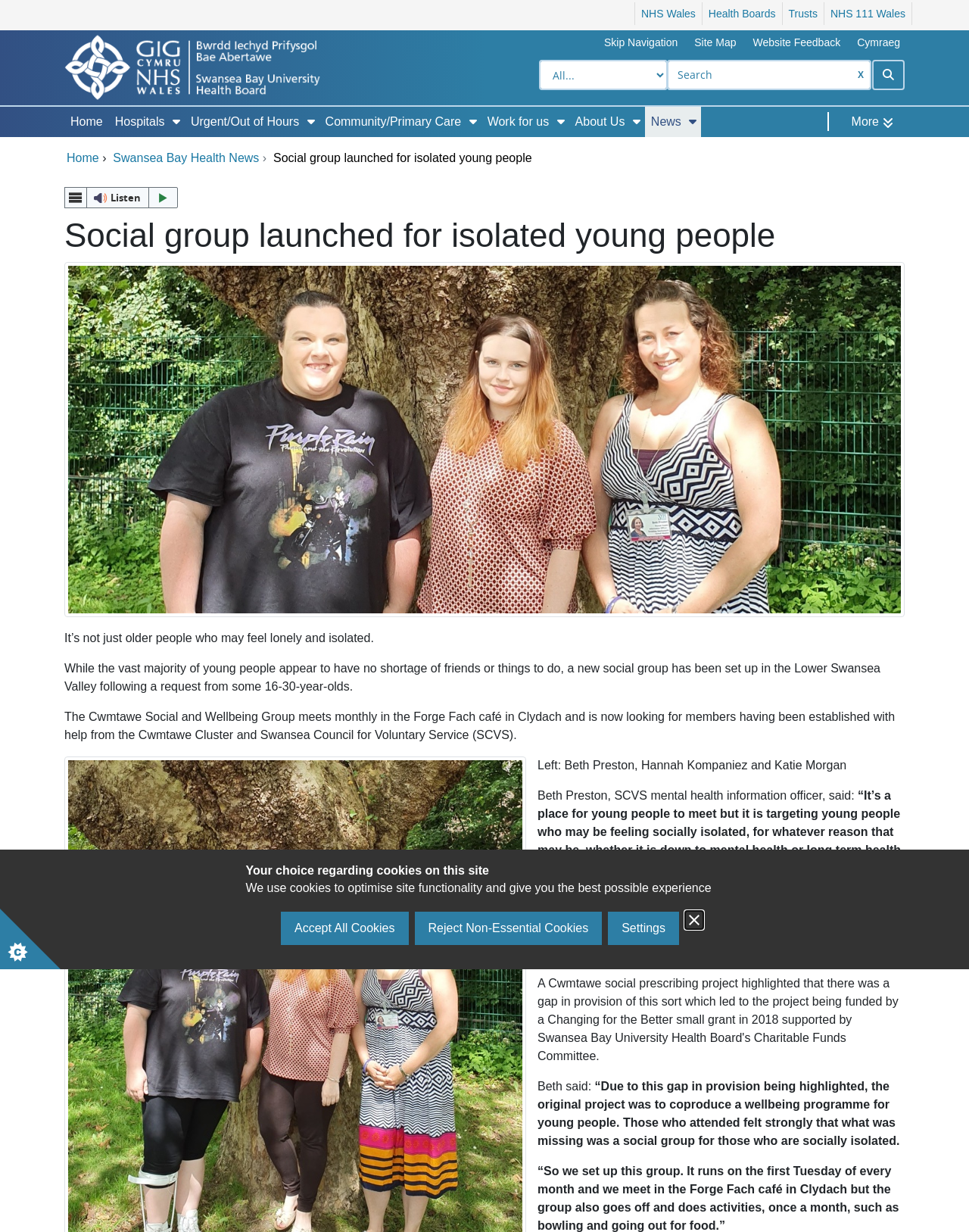What activities does the social group participate in?
Look at the image and respond with a one-word or short phrase answer.

Bowling and going out for food